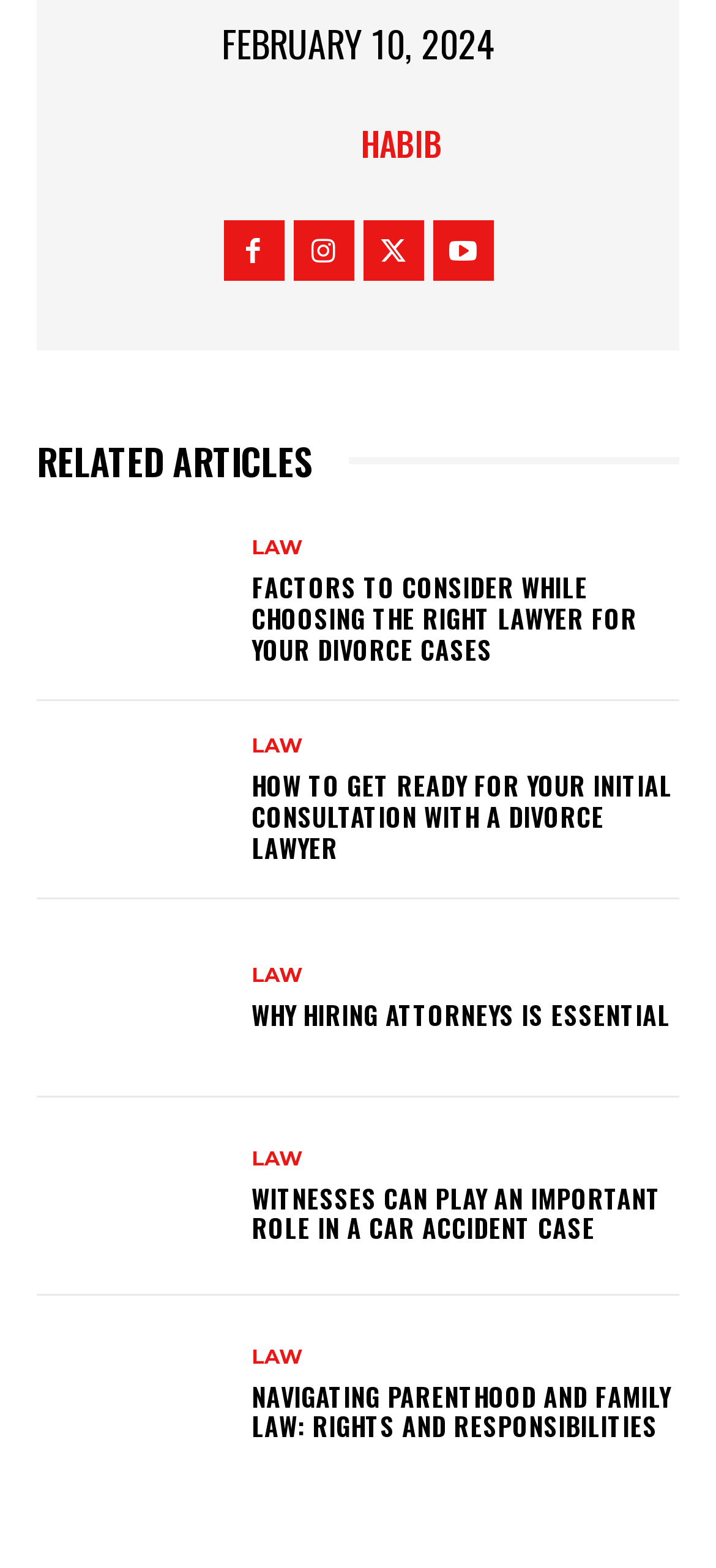What is the icon name of the link at the top-right corner of the webpage? Refer to the image and provide a one-word or short phrase answer.

